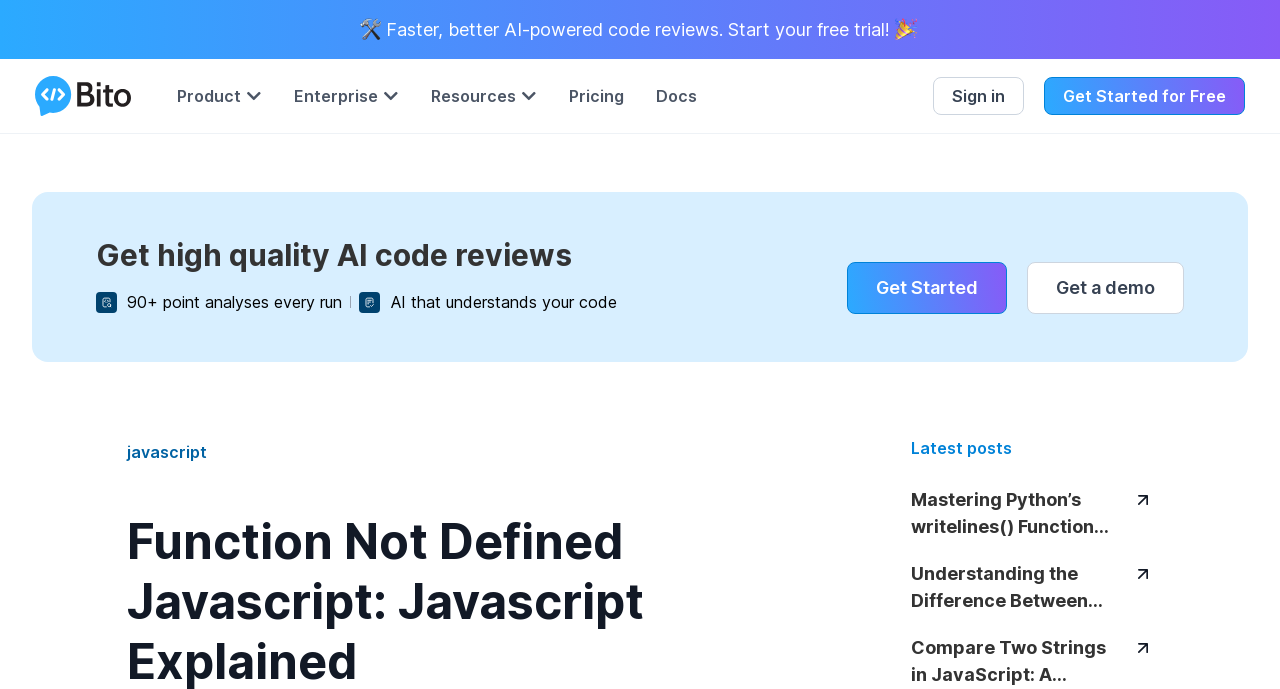Please locate the bounding box coordinates of the region I need to click to follow this instruction: "Read the 'Latest posts' section".

[0.712, 0.639, 0.901, 0.662]